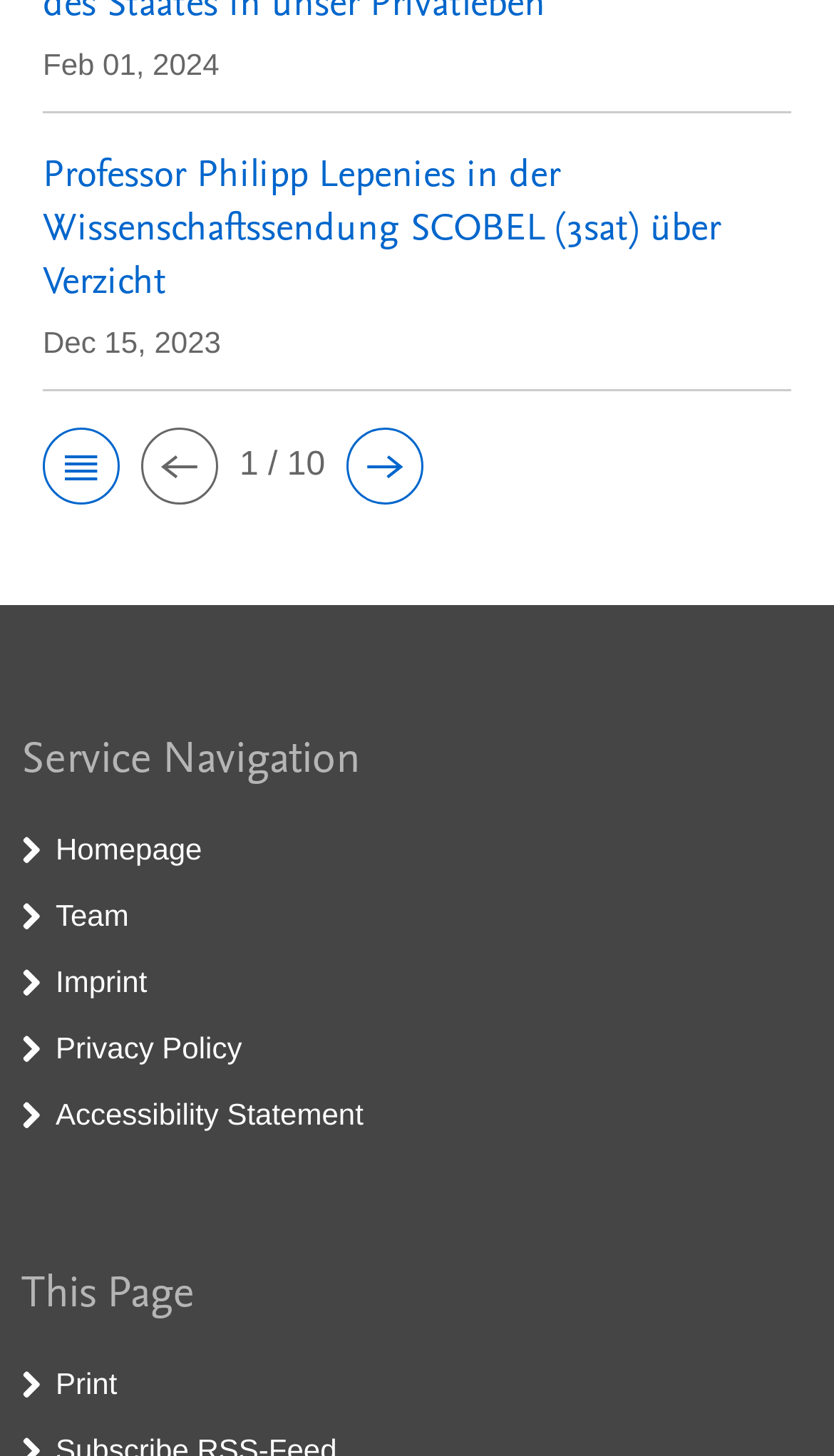Please predict the bounding box coordinates of the element's region where a click is necessary to complete the following instruction: "go to homepage". The coordinates should be represented by four float numbers between 0 and 1, i.e., [left, top, right, bottom].

[0.067, 0.571, 0.242, 0.595]